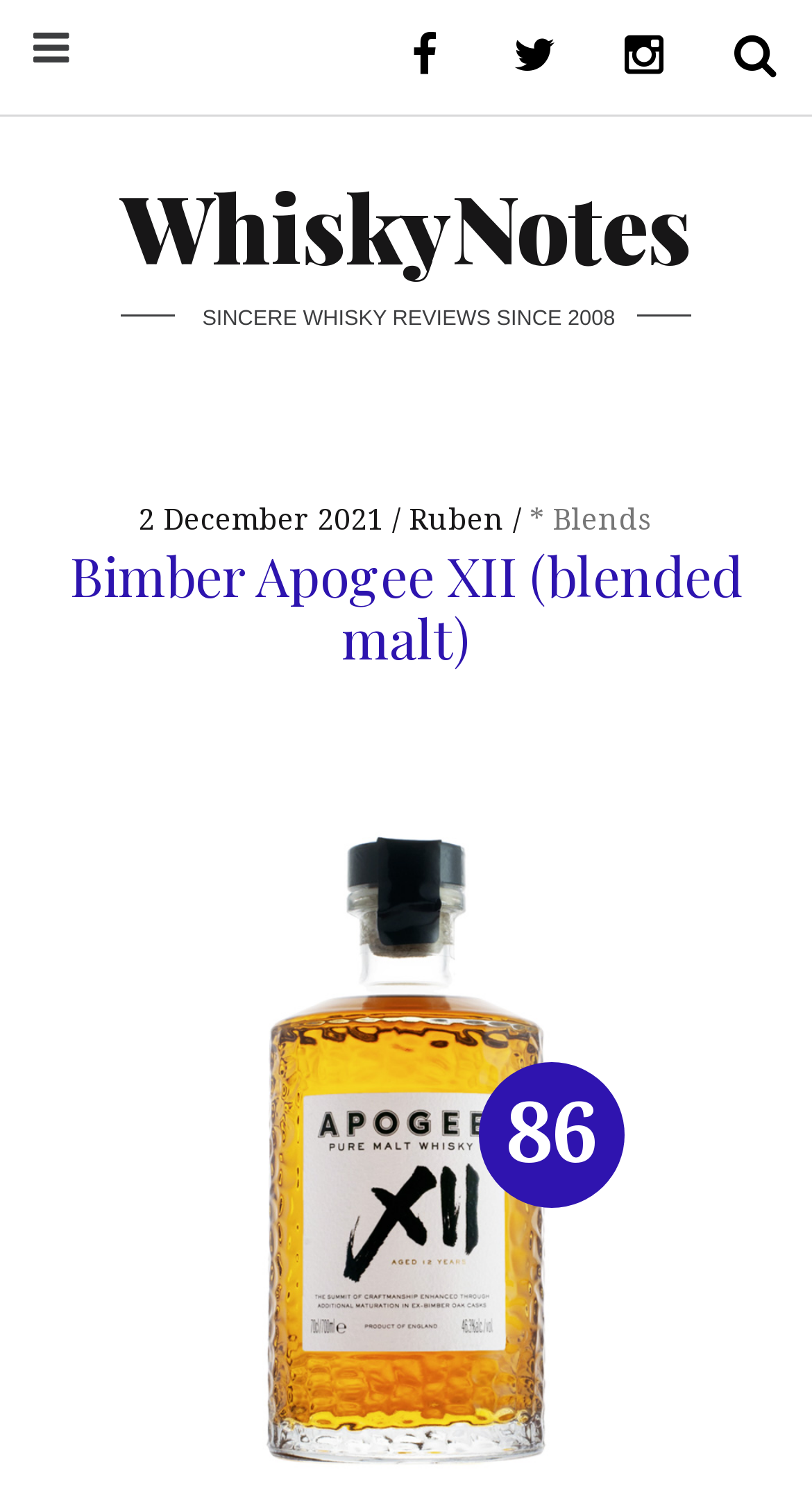Determine the bounding box coordinates for the UI element described. Format the coordinates as (top-left x, top-left y, bottom-right x, bottom-right y) and ensure all values are between 0 and 1. Element description: WhiskyNotes

[0.149, 0.109, 0.851, 0.191]